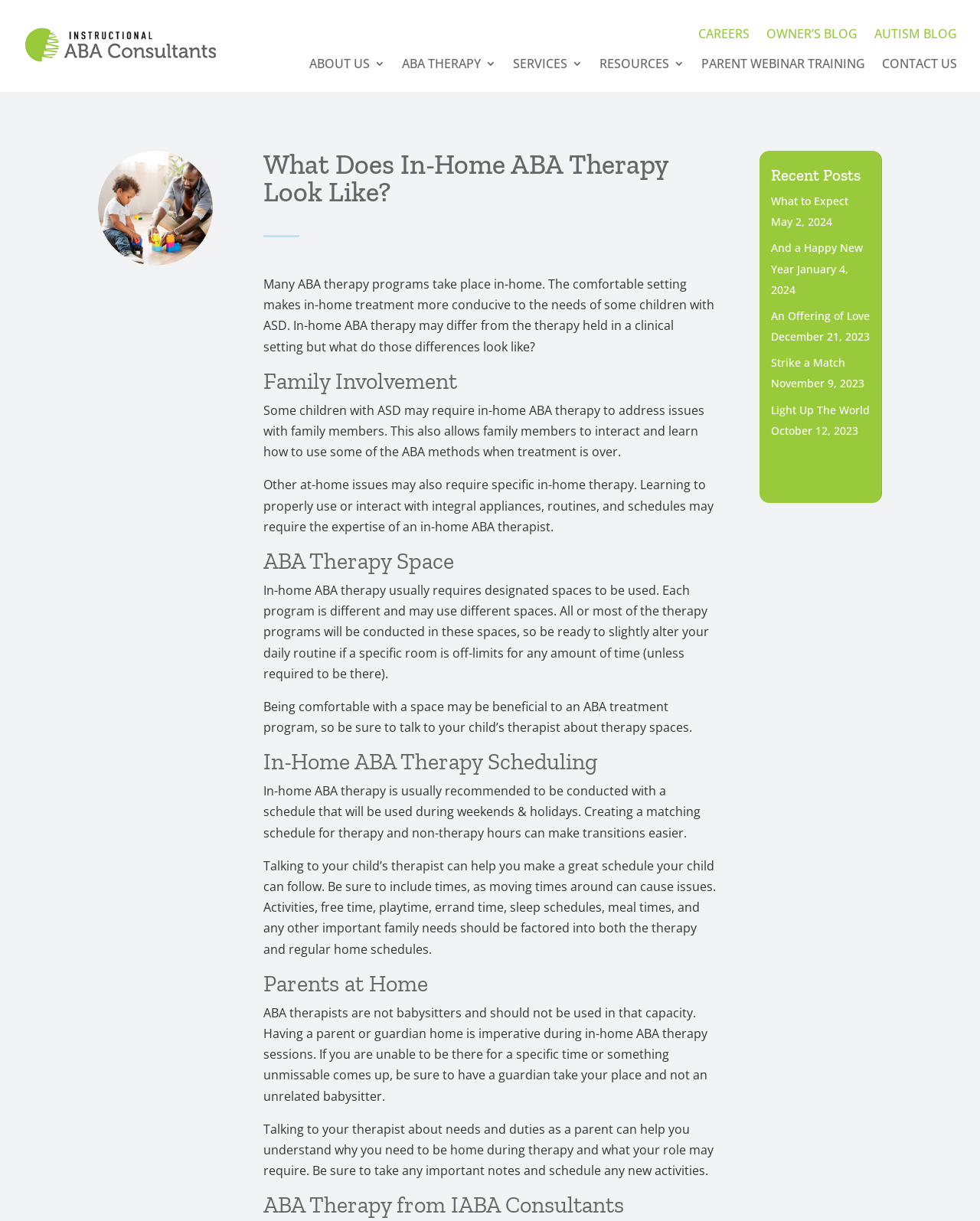Highlight the bounding box coordinates of the element that should be clicked to carry out the following instruction: "Click the 'What to Expect' recent post". The coordinates must be given as four float numbers ranging from 0 to 1, i.e., [left, top, right, bottom].

[0.787, 0.159, 0.866, 0.171]